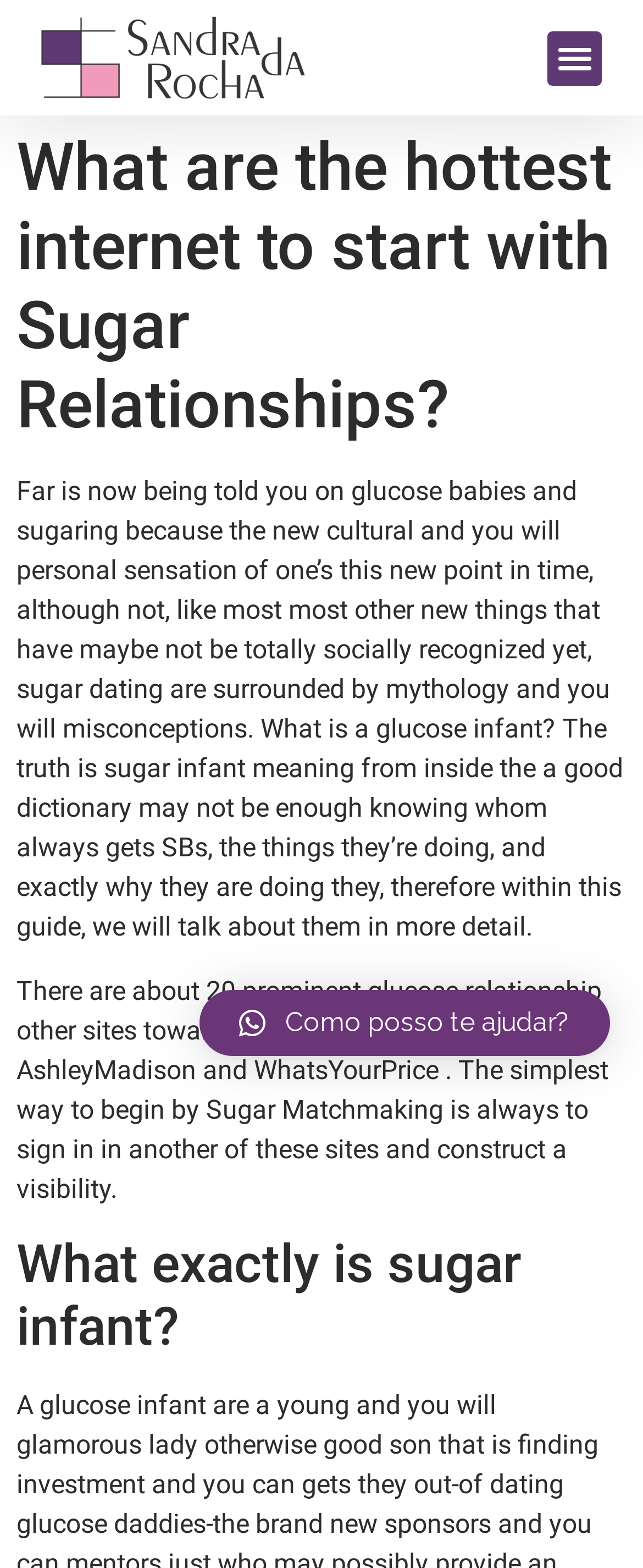Locate and generate the text content of the webpage's heading.

What are the hottest internet to start with Sugar Relationships?